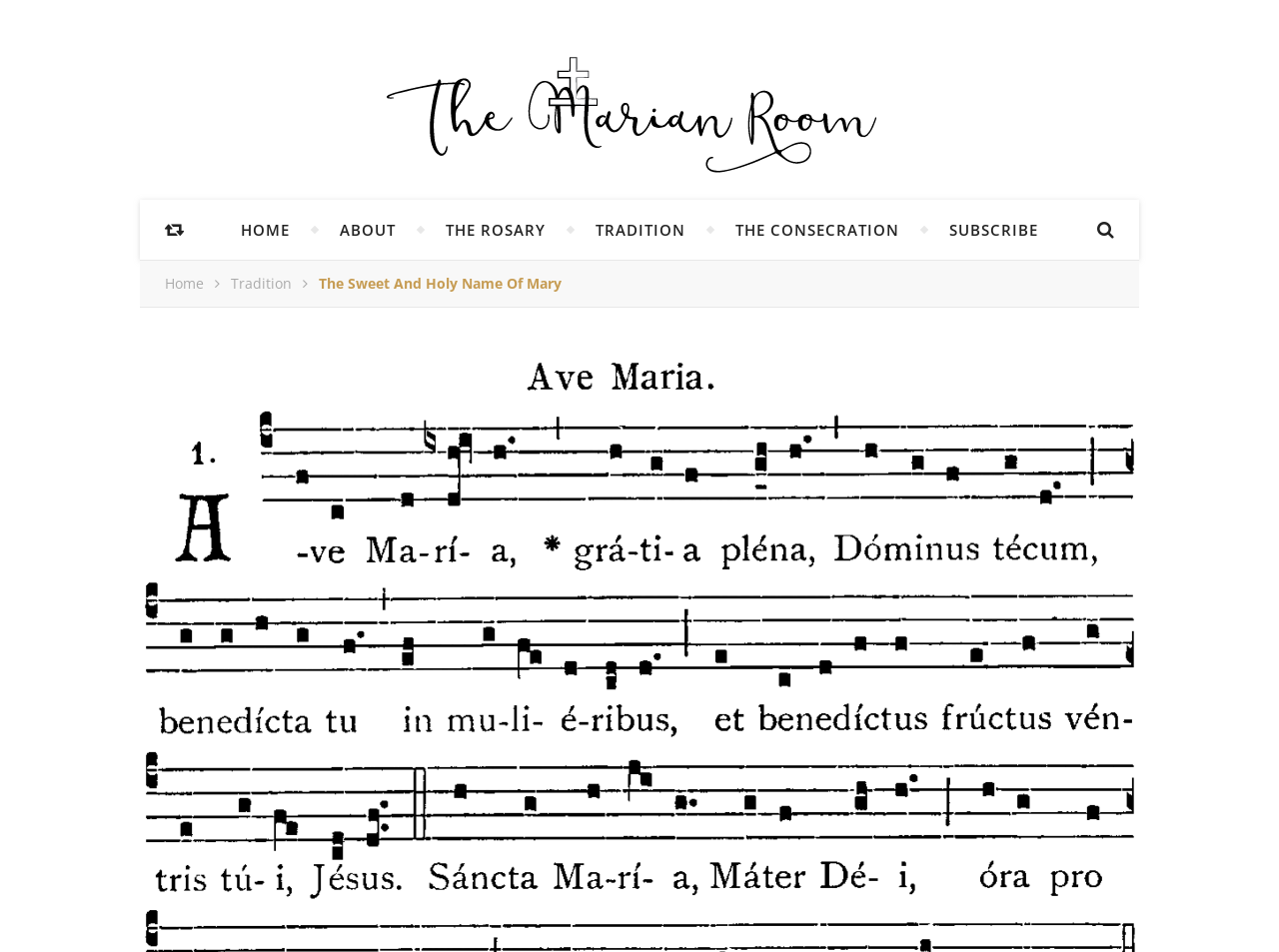Find the bounding box coordinates of the element to click in order to complete this instruction: "subscribe". The bounding box coordinates must be four float numbers between 0 and 1, denoted as [left, top, right, bottom].

[0.742, 0.21, 0.812, 0.273]